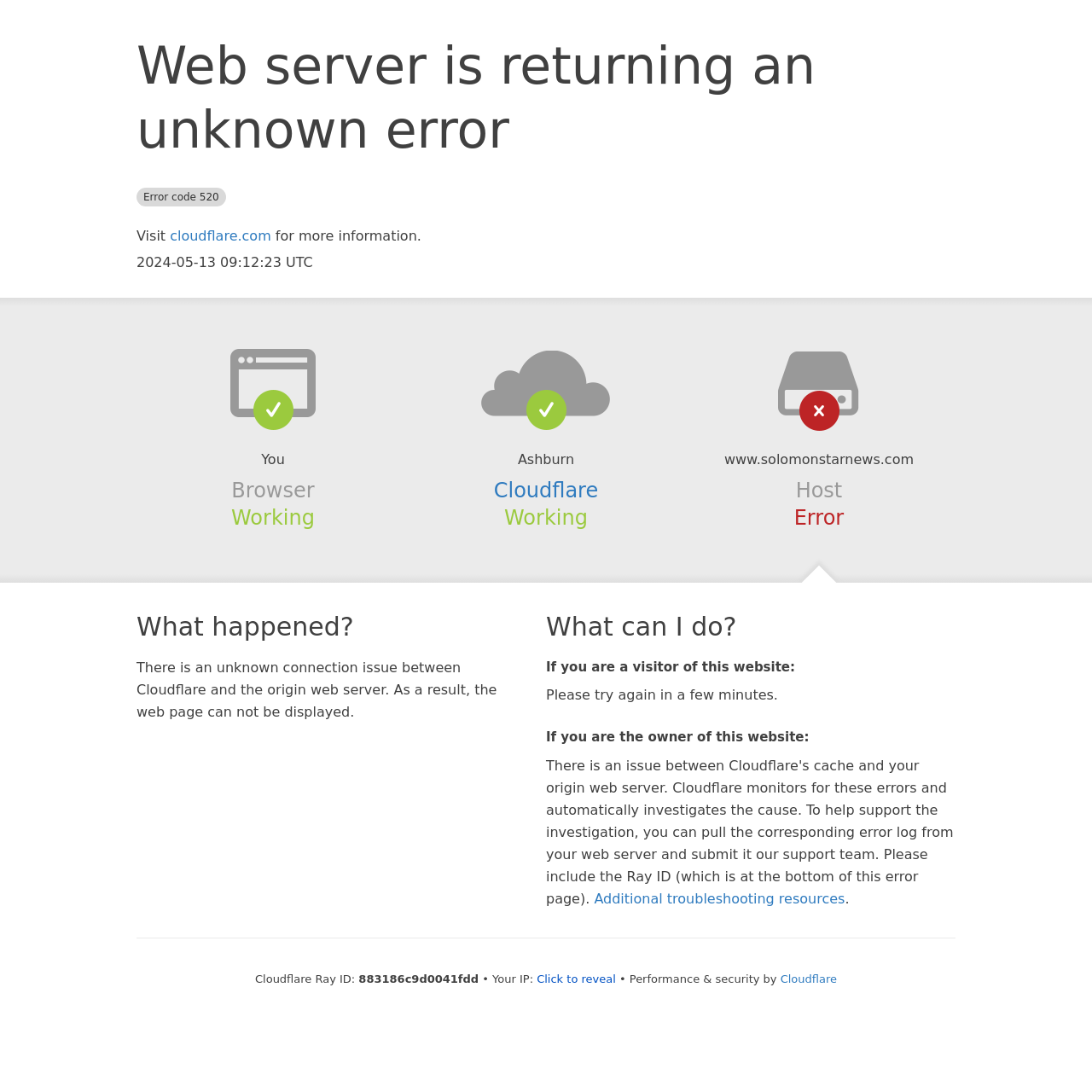What is the name of the website?
Look at the image and respond to the question as thoroughly as possible.

The name of the website is mentioned in the static text element 'www.solomonstarnews.com' below the 'Host' heading.